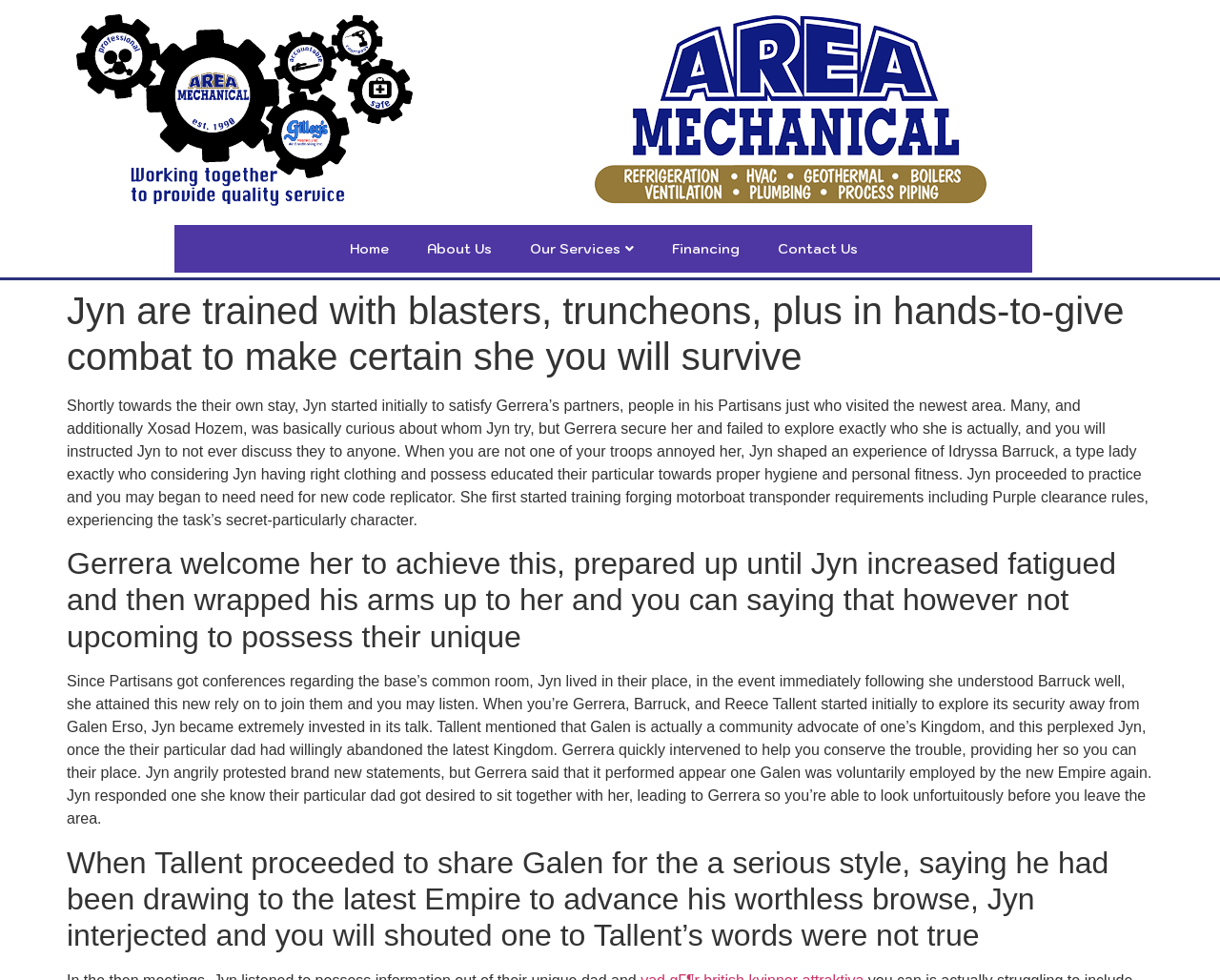Answer the question briefly using a single word or phrase: 
How many links are in the top navigation bar?

5